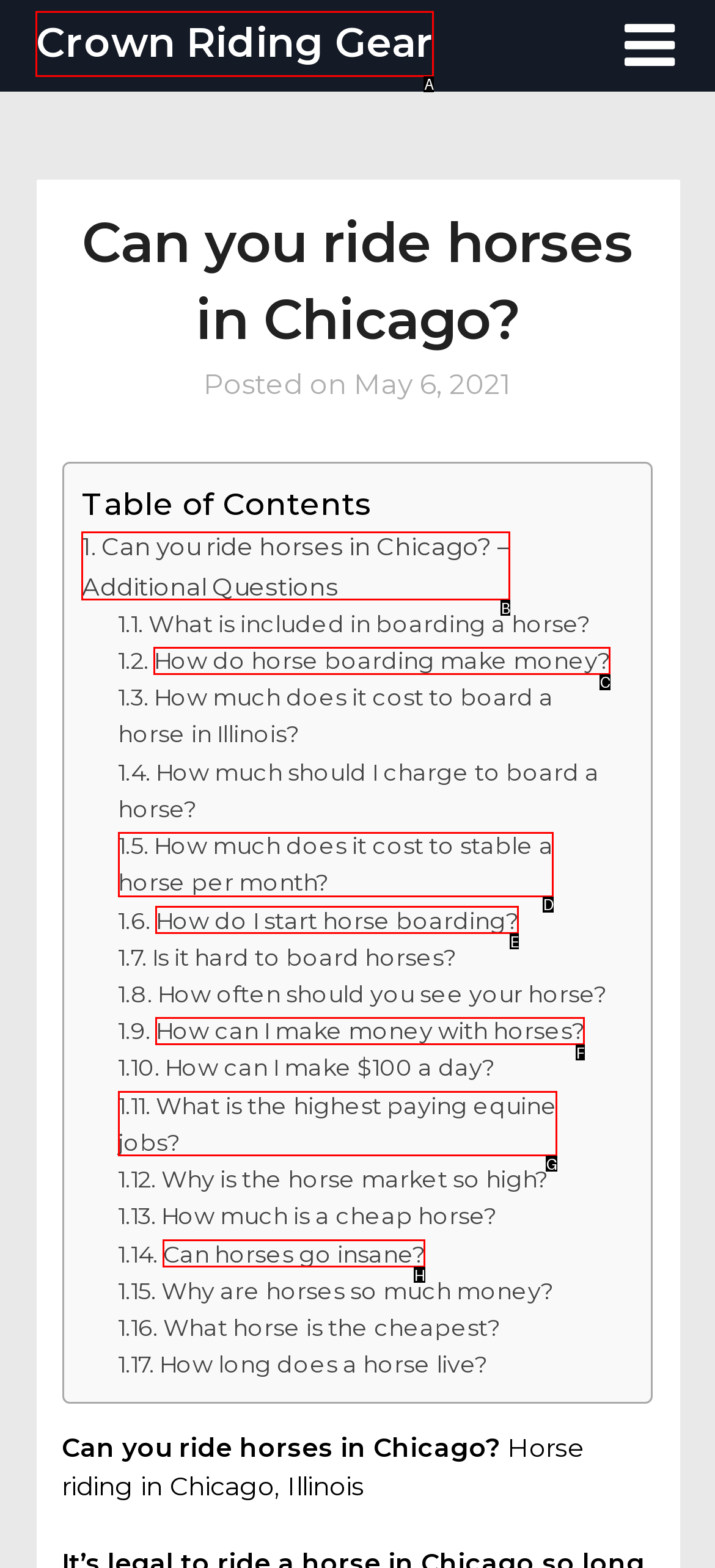Given the description: Can horses go insane?, pick the option that matches best and answer with the corresponding letter directly.

H